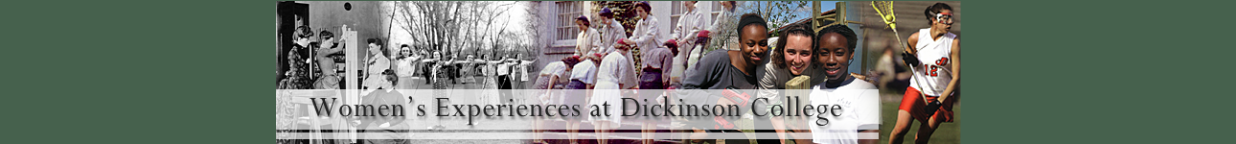What type of images are on one side of the banner?
Give a thorough and detailed response to the question.

According to the caption, one side of the banner features black-and-white images, which capture women in traditional attire, possibly engaging in campus activities or rituals. This suggests that these images are historical in nature and depict women's experiences at Dickinson College in the past.